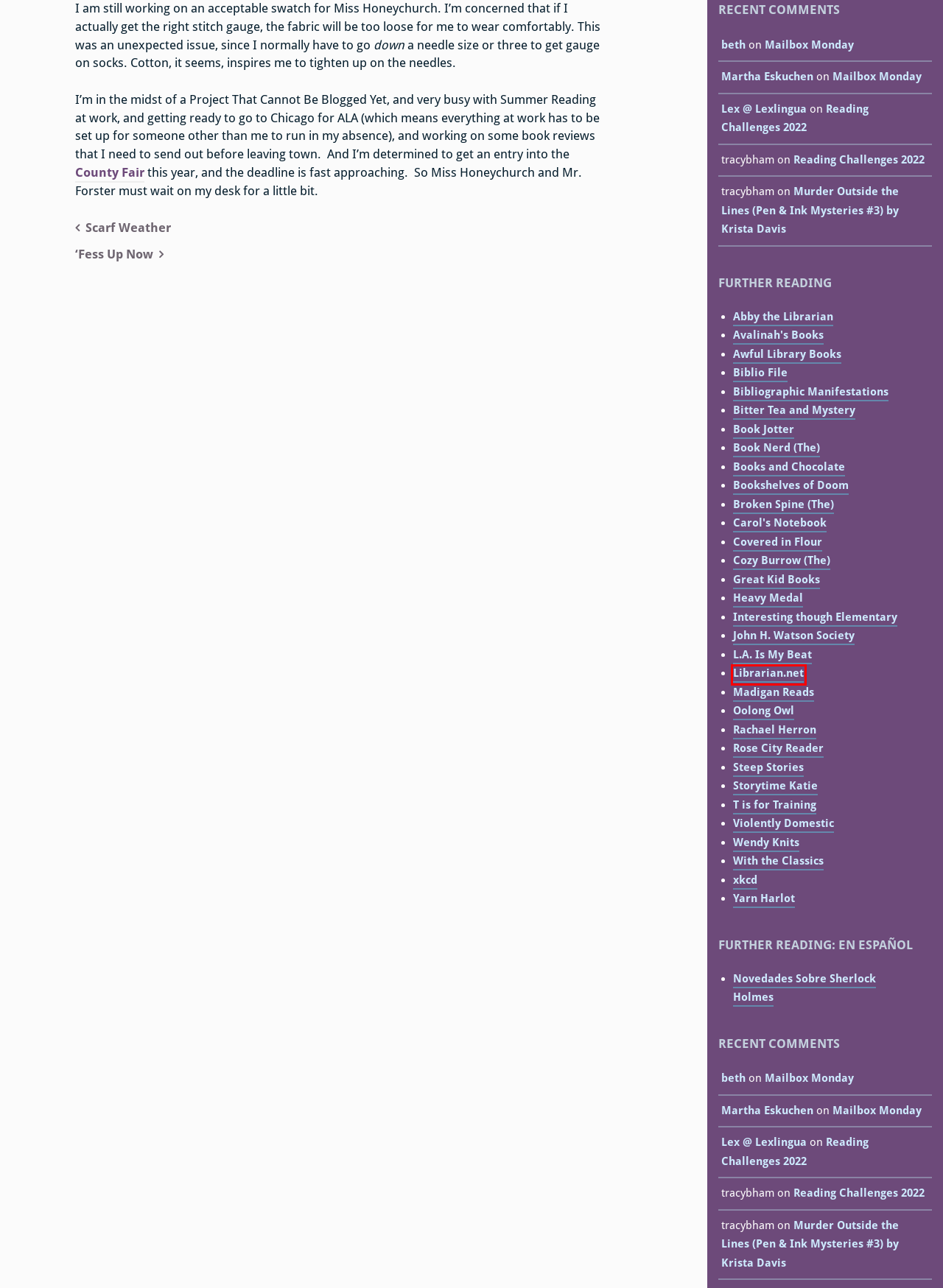Given a screenshot of a webpage with a red bounding box around a UI element, please identify the most appropriate webpage description that matches the new webpage after you click on the element. Here are the candidates:
A. Rose City Reader
B. librarian.net – putting the rarin back in librarian since 1999
C. Yarn Harlot
D. Jen Rothschild | Book Reviews, Book Blog And Literary News.
E. Scarf Weather – This Tangled Skein
F. Mailbox Monday – This Tangled Skein
G. covered in flour – the adventures of a wandering reader…
H. LEXLINGUA - Moonshine & Metaphysics

B